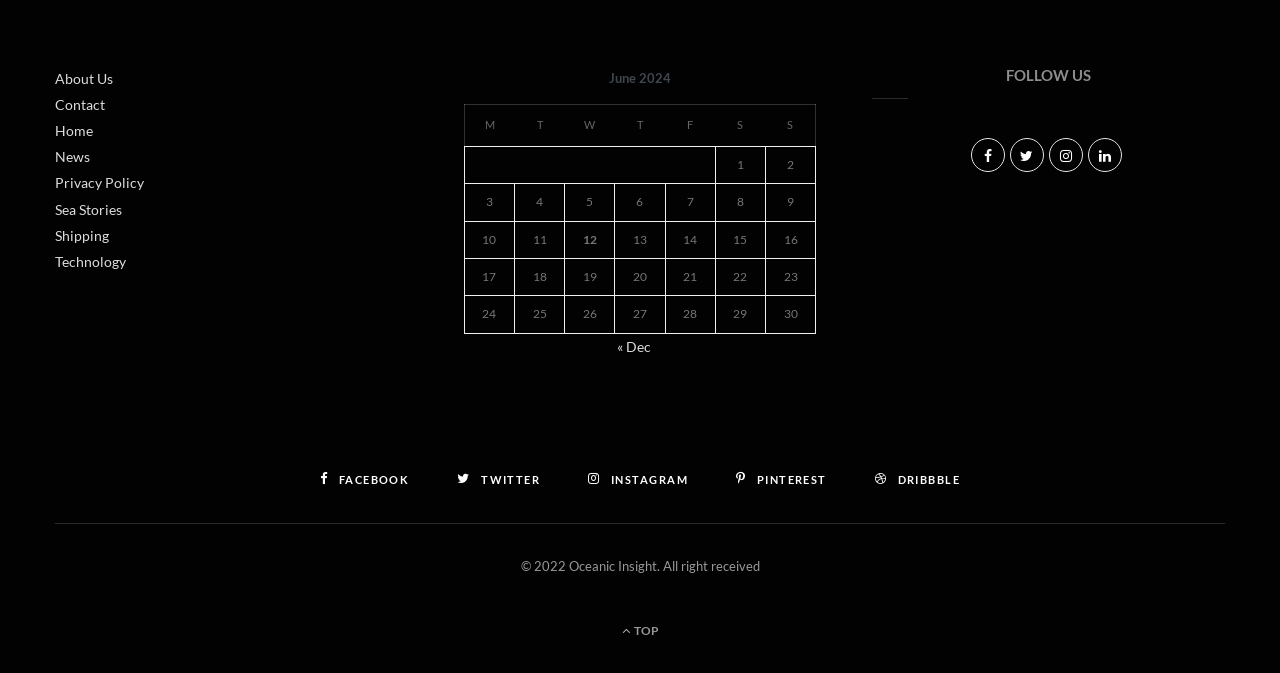Please find the bounding box coordinates of the section that needs to be clicked to achieve this instruction: "Follow us on Facebook".

[0.758, 0.206, 0.785, 0.256]